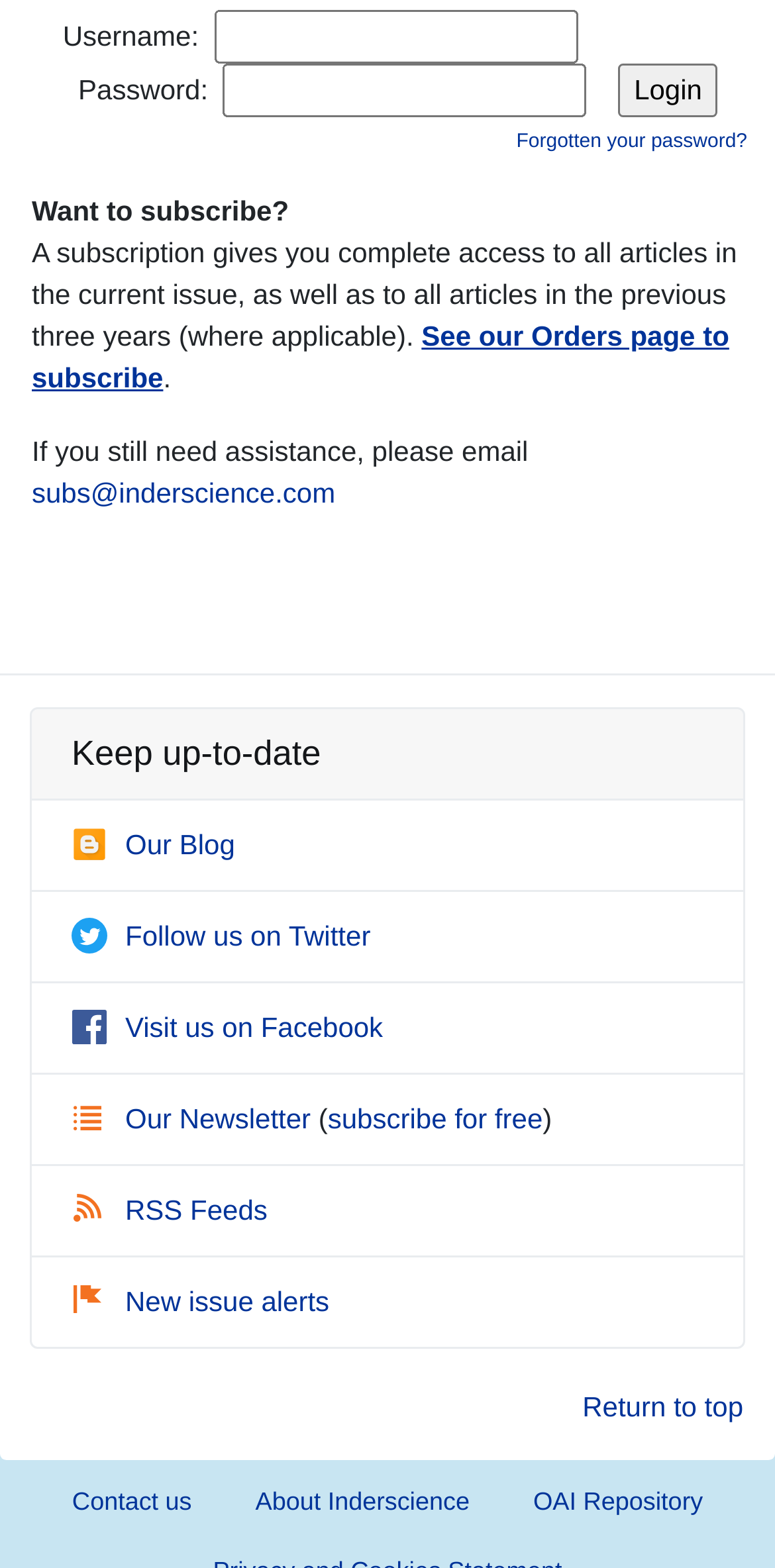Answer the following query with a single word or phrase:
What is the purpose of the 'Return to top' link?

Go back to top of page